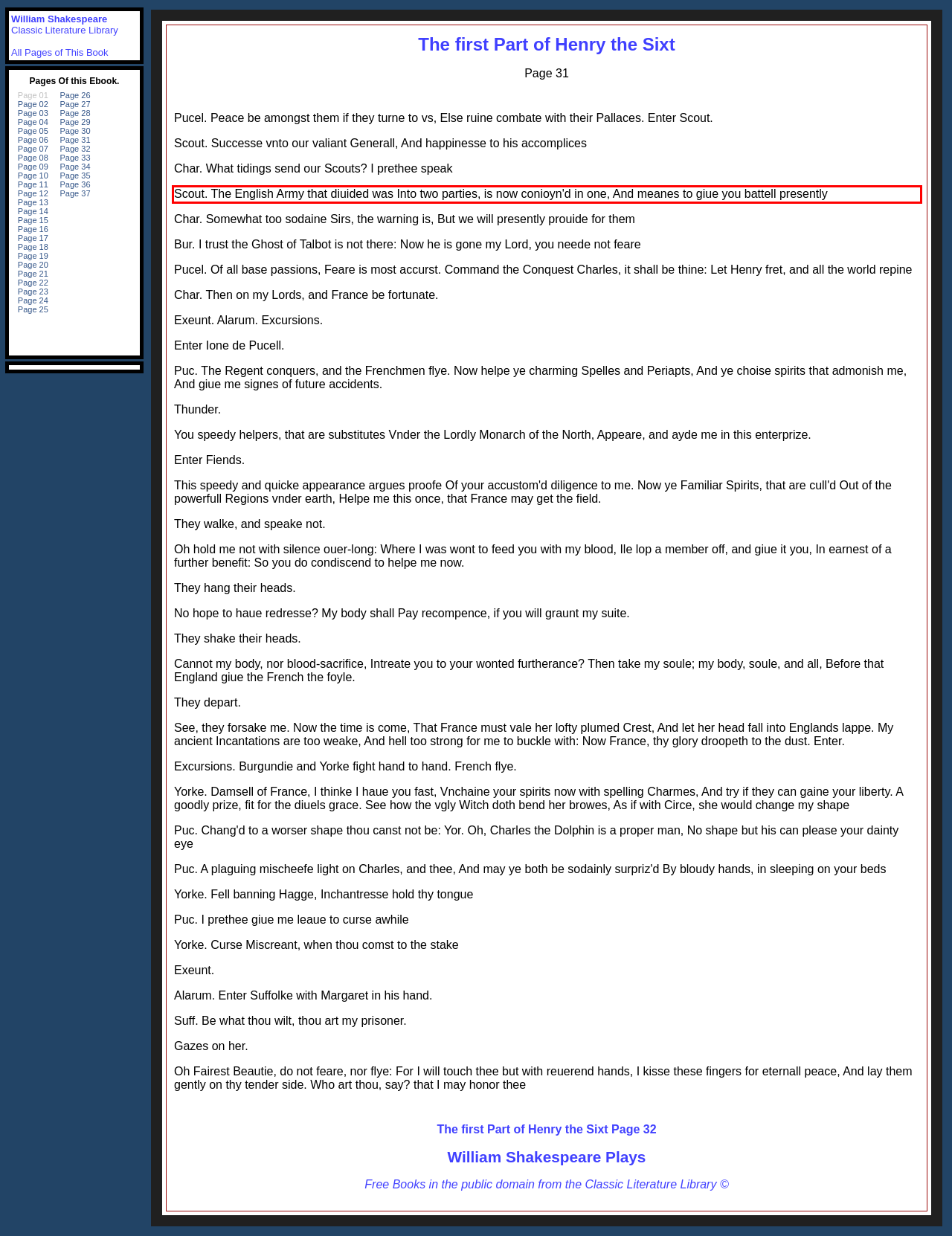Using the webpage screenshot, recognize and capture the text within the red bounding box.

Scout. The English Army that diuided was Into two parties, is now conioyn'd in one, And meanes to giue you battell presently